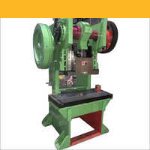Explain what is happening in the image with as much detail as possible.

The image features a robust and functional 75 Ton Pillar Type Power Press Machine, prominently designed for industrial applications. This machine showcases a green and red color scheme, emphasizing its sturdy construction and ergonomic design. It's engineered for bending sheet metal with precision, making it an essential tool in various manufacturing processes. The machine features large wheels and a sturdy base, reflecting its capacity to handle significant power and provide stability during operation, ensuring high performance and reliability in industrial settings.